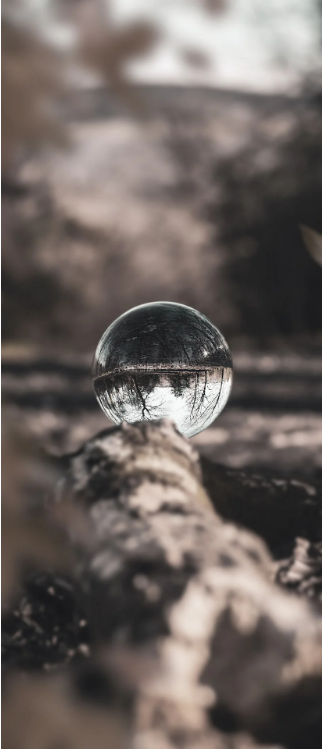What is the background of the image?
From the screenshot, supply a one-word or short-phrase answer.

Nature